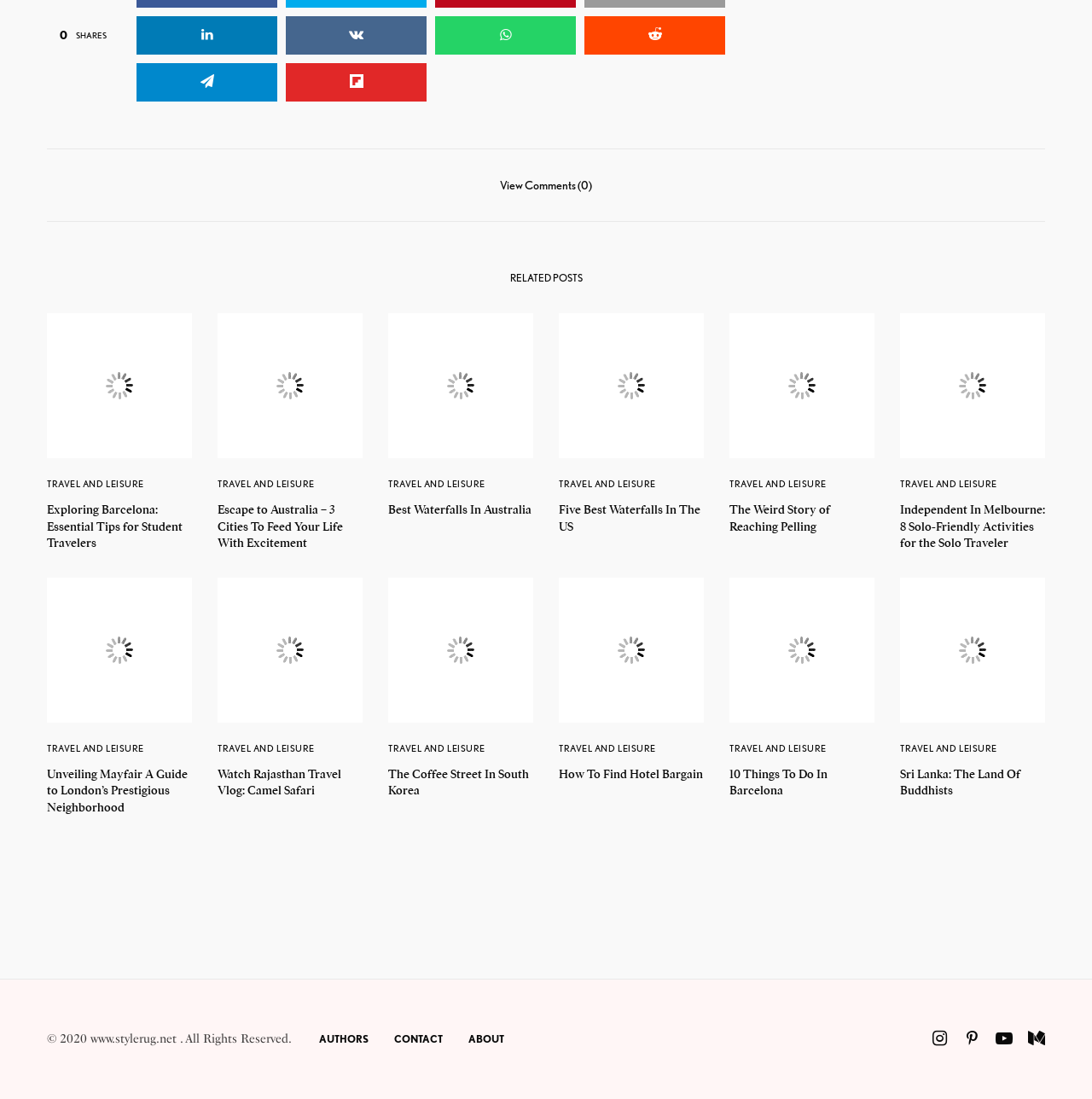Answer the question below in one word or phrase:
What is the topic of the last post on the webpage?

Sri Lanka travel